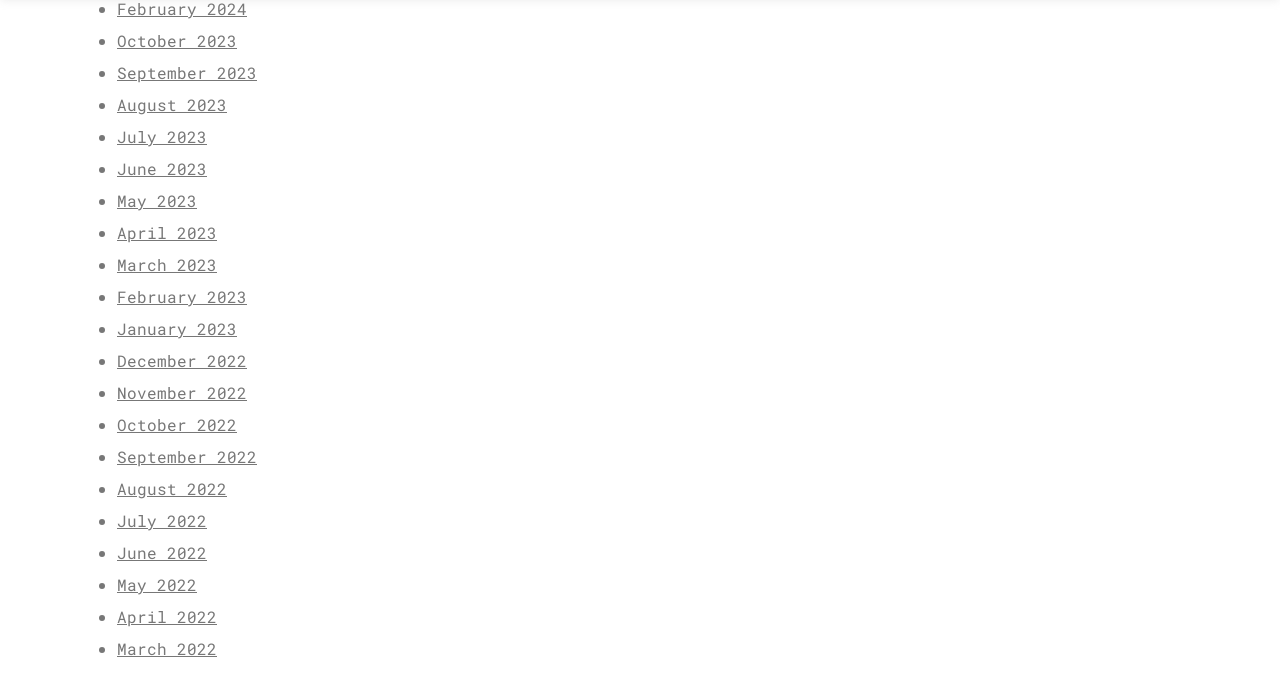Determine the bounding box coordinates for the area that needs to be clicked to fulfill this task: "View June 2023". The coordinates must be given as four float numbers between 0 and 1, i.e., [left, top, right, bottom].

[0.091, 0.234, 0.162, 0.265]